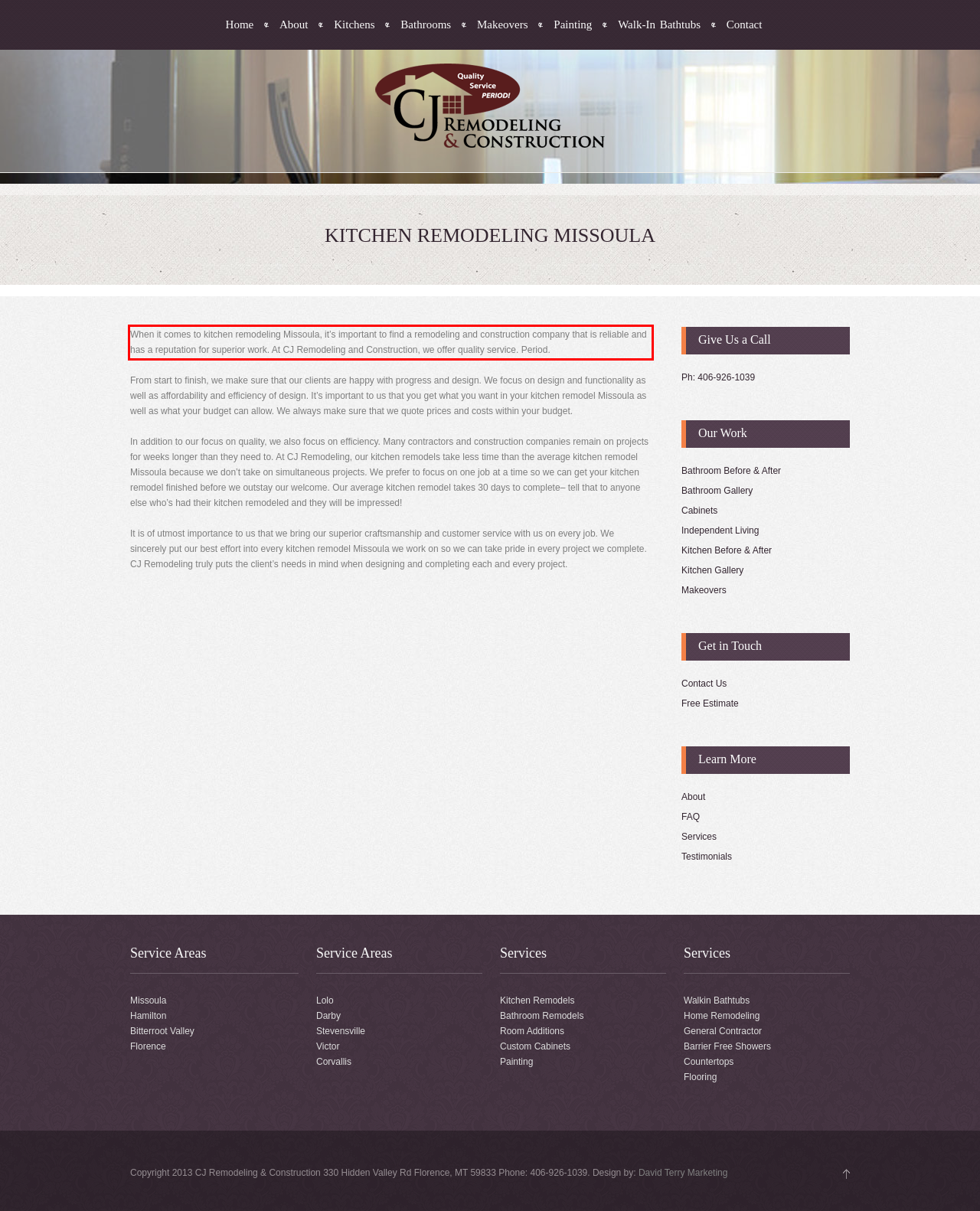Using the provided webpage screenshot, recognize the text content in the area marked by the red bounding box.

When it comes to kitchen remodeling Missoula, it’s important to find a remodeling and construction company that is reliable and has a reputation for superior work. At CJ Remodeling and Construction, we offer quality service. Period.